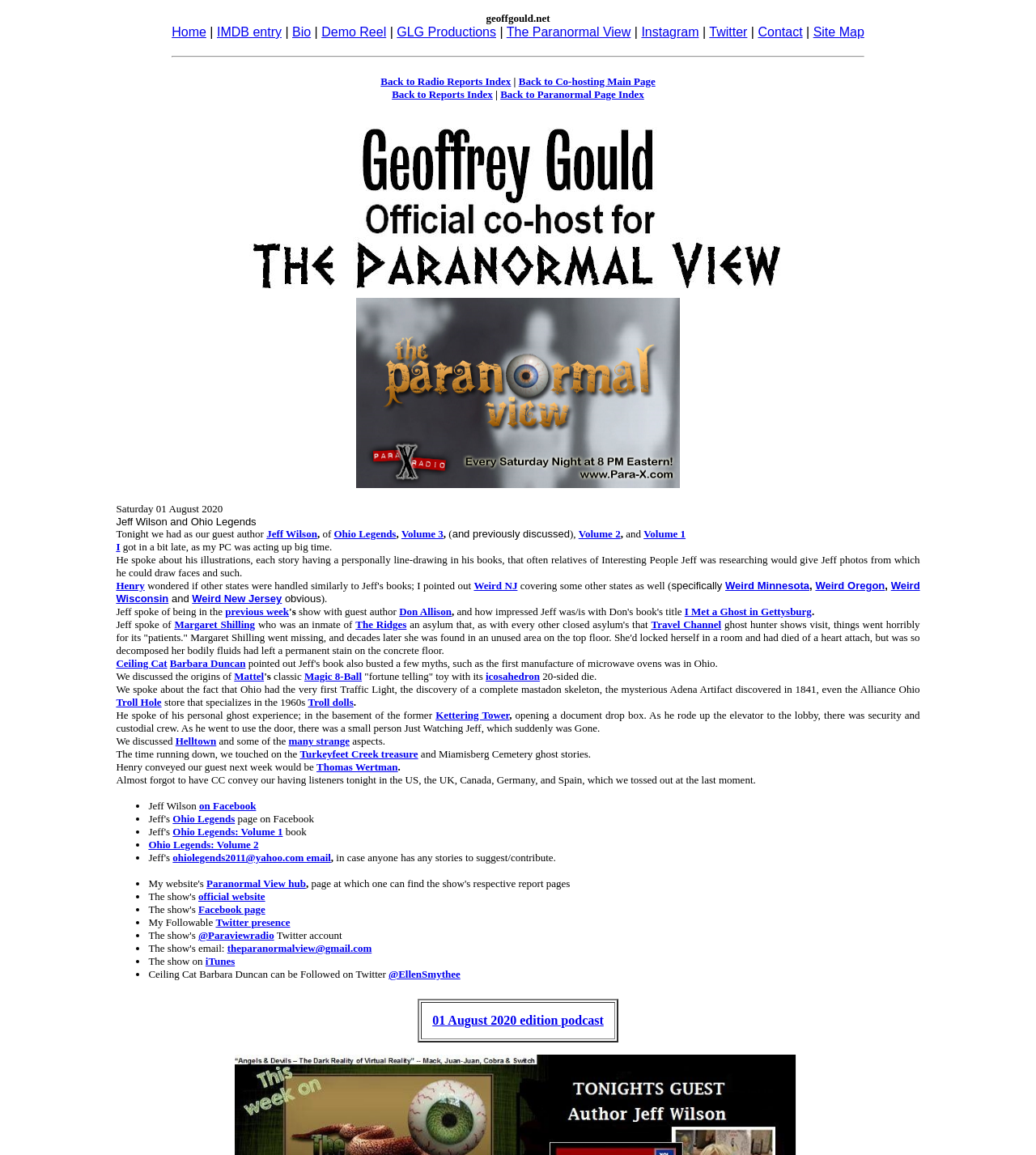Identify the bounding box coordinates for the UI element described as follows: Home. Use the format (top-left x, top-left y, bottom-right x, bottom-right y) and ensure all values are floating point numbers between 0 and 1.

None